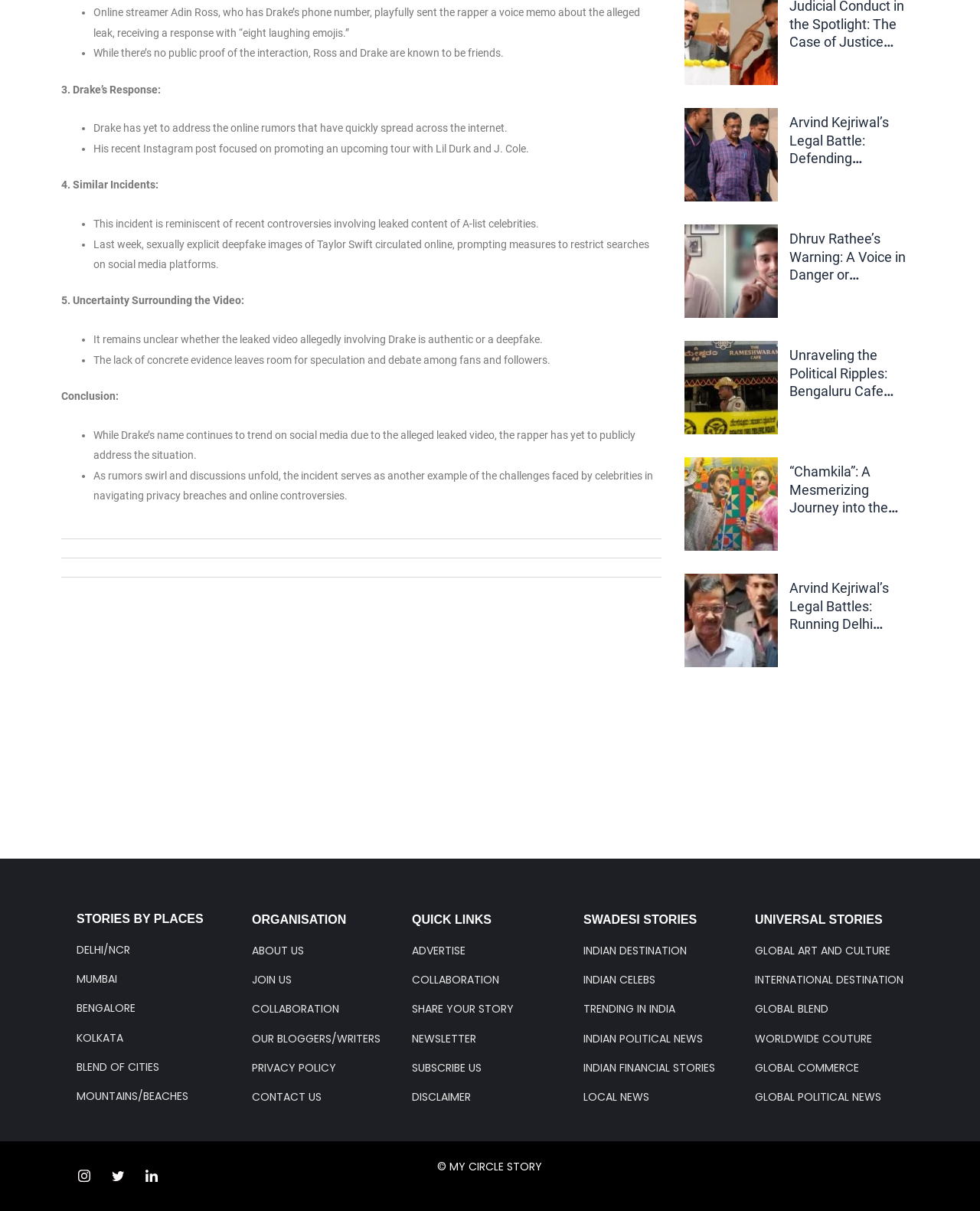Please locate the bounding box coordinates of the region I need to click to follow this instruction: "Learn about the life of a legendary folk singer".

[0.698, 0.378, 0.794, 0.455]